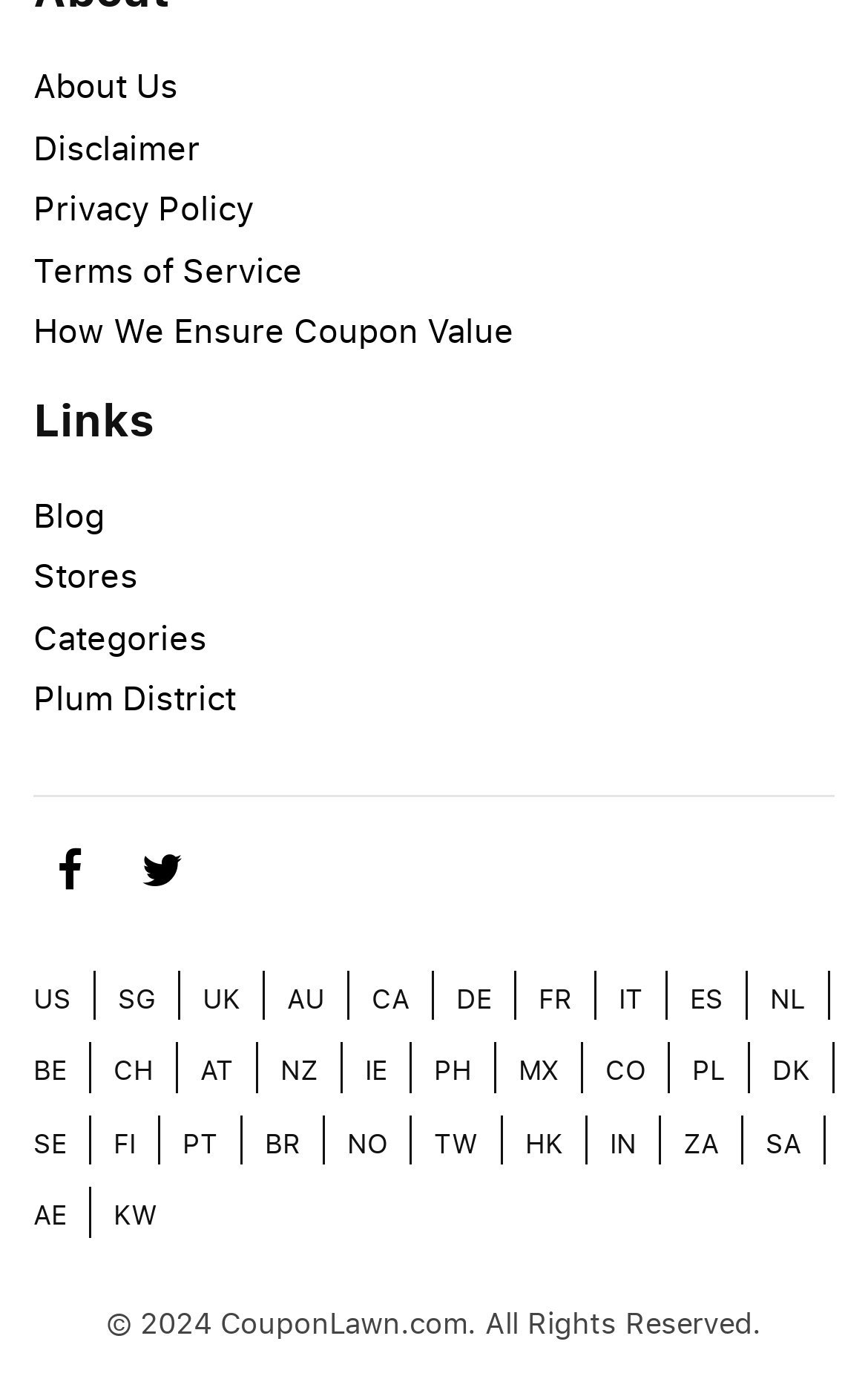Kindly determine the bounding box coordinates of the area that needs to be clicked to fulfill this instruction: "Read the Terms of Service".

[0.038, 0.179, 0.349, 0.212]